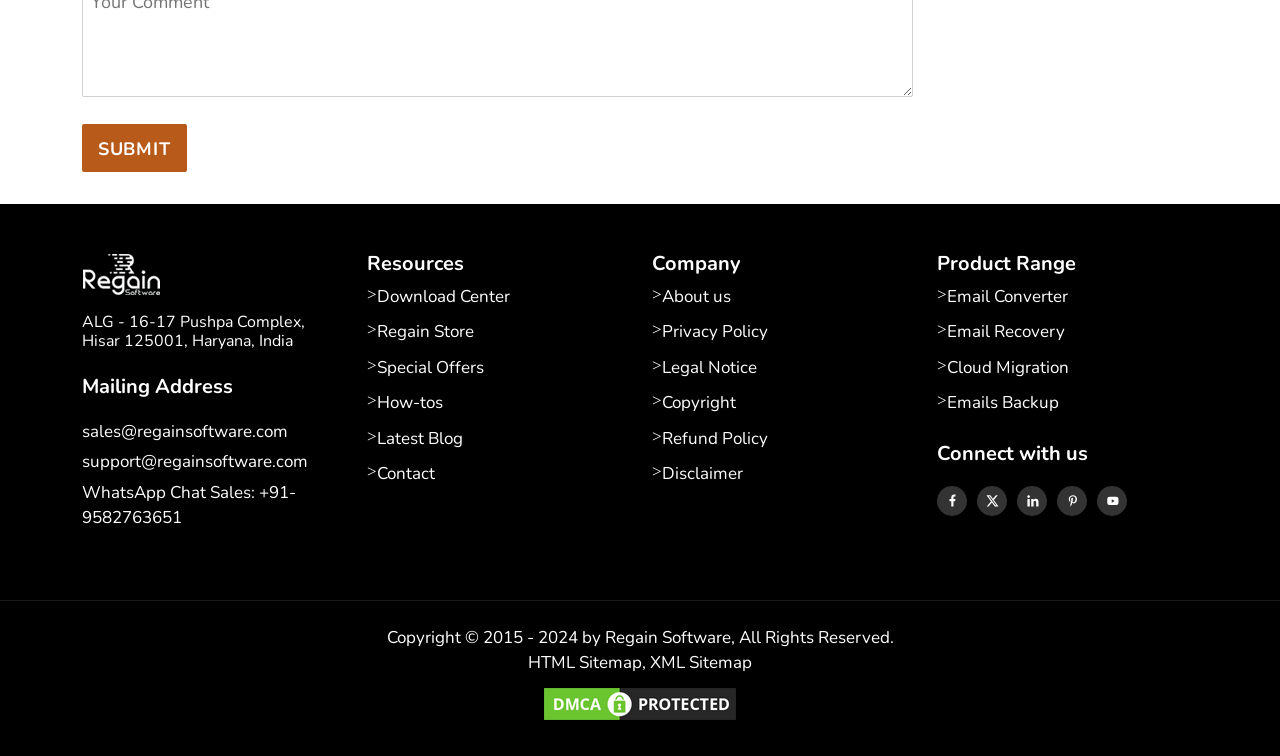Please look at the image and answer the question with a detailed explanation: What is the company's mailing address?

I found the mailing address by looking at the section with the heading 'Mailing Address' which contains three lines of text: 'ALG - 16-17 Pushpa Complex,', 'Hisar 125001,', and 'Haryana, India'. These lines together form the company's mailing address.